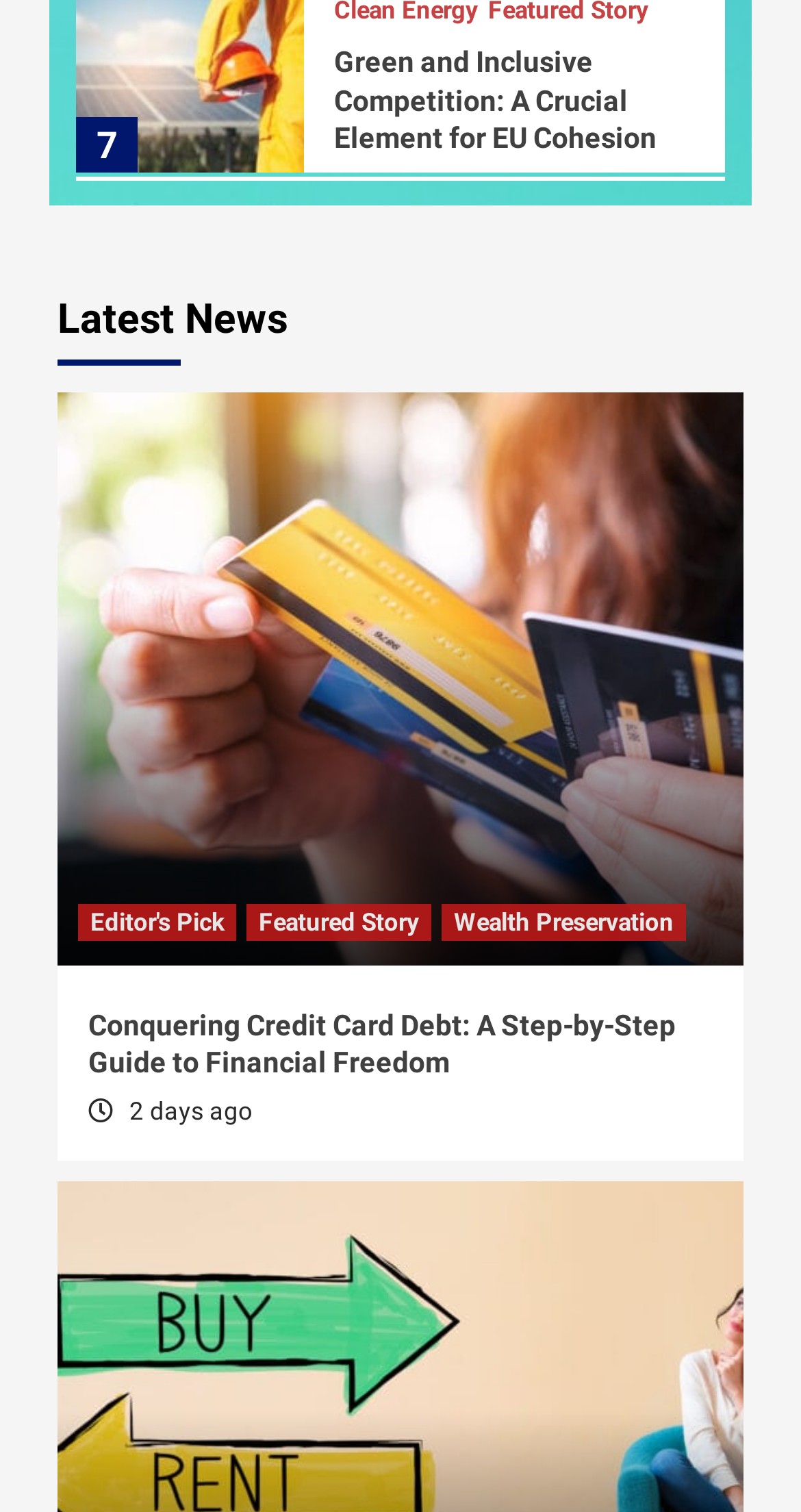Please determine the bounding box coordinates, formatted as (top-left x, top-left y, bottom-right x, bottom-right y), with all values as floating point numbers between 0 and 1. Identify the bounding box of the region described as: HNWI

[0.632, 0.031, 0.712, 0.047]